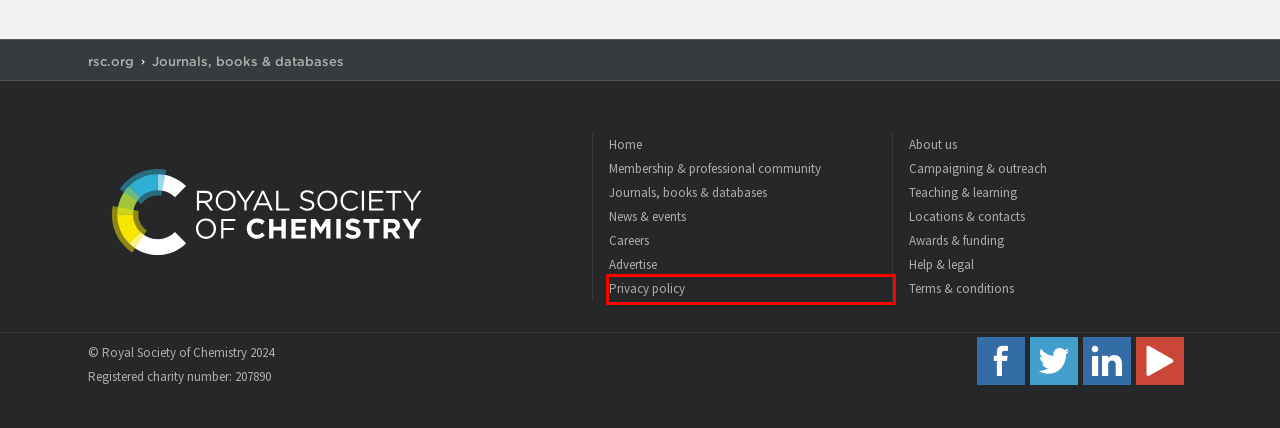You are given a screenshot of a webpage with a red rectangle bounding box around a UI element. Select the webpage description that best matches the new webpage after clicking the element in the bounding box. Here are the candidates:
A. Chemistry Careers support
B. Membership and professional community
C. Prizes, funding and competitions
D. Terms & conditions
E. News & events
F. About the Royal Society of Chemistry
G. Our privacy statement
H. Teaching & Learning

G